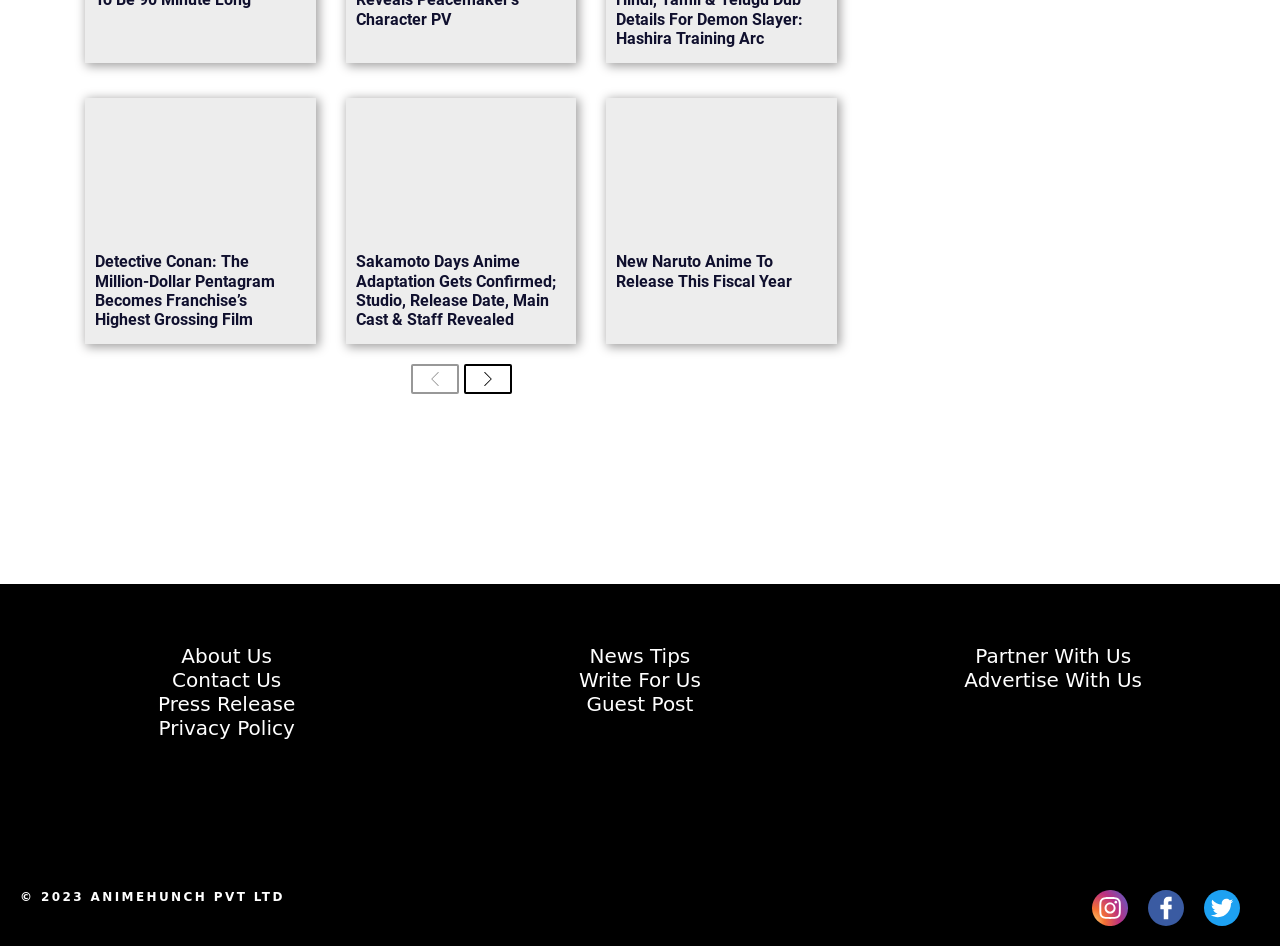Extract the bounding box coordinates for the UI element described by the text: "Depoe Bay". The coordinates should be in the form of [left, top, right, bottom] with values between 0 and 1.

None